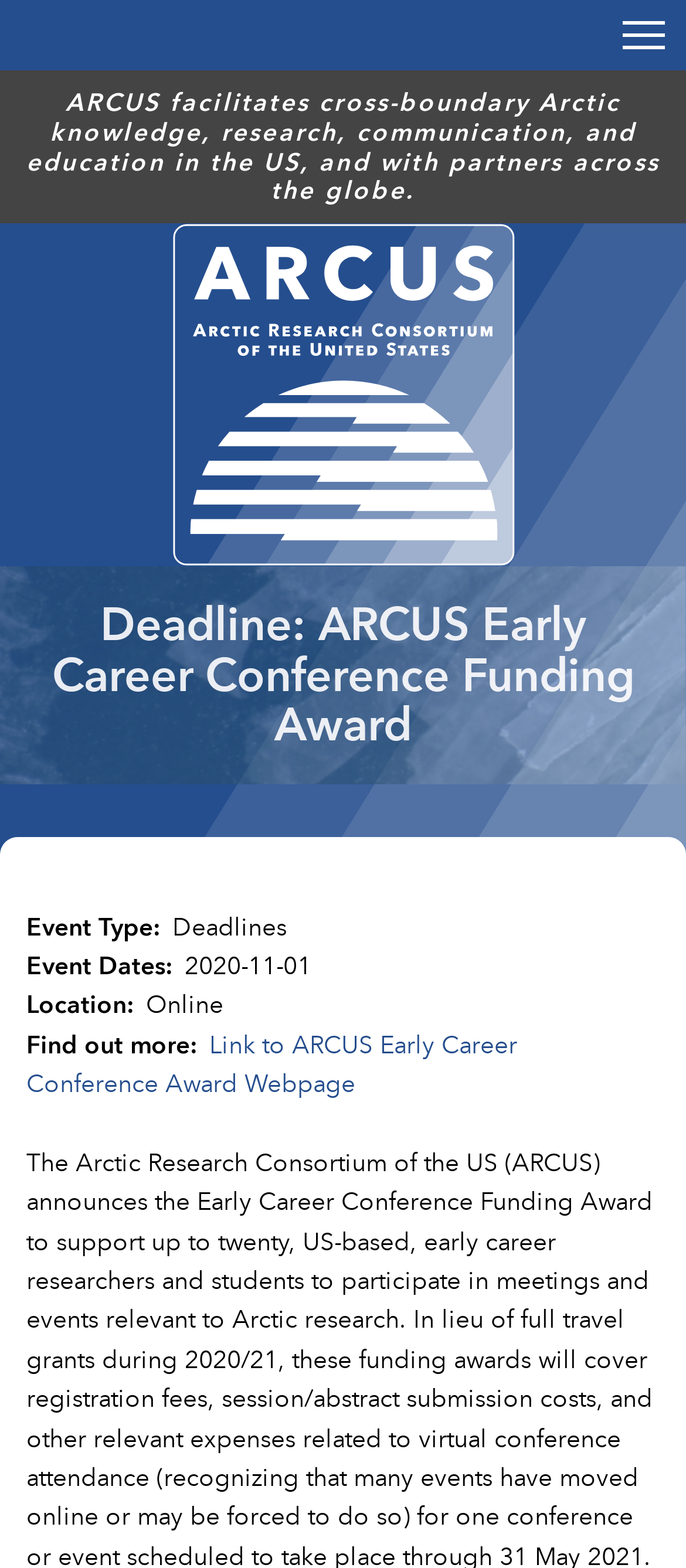What can you do to learn more about the ARCUS Early Career Conference Award?
Answer with a single word or phrase by referring to the visual content.

Find out more